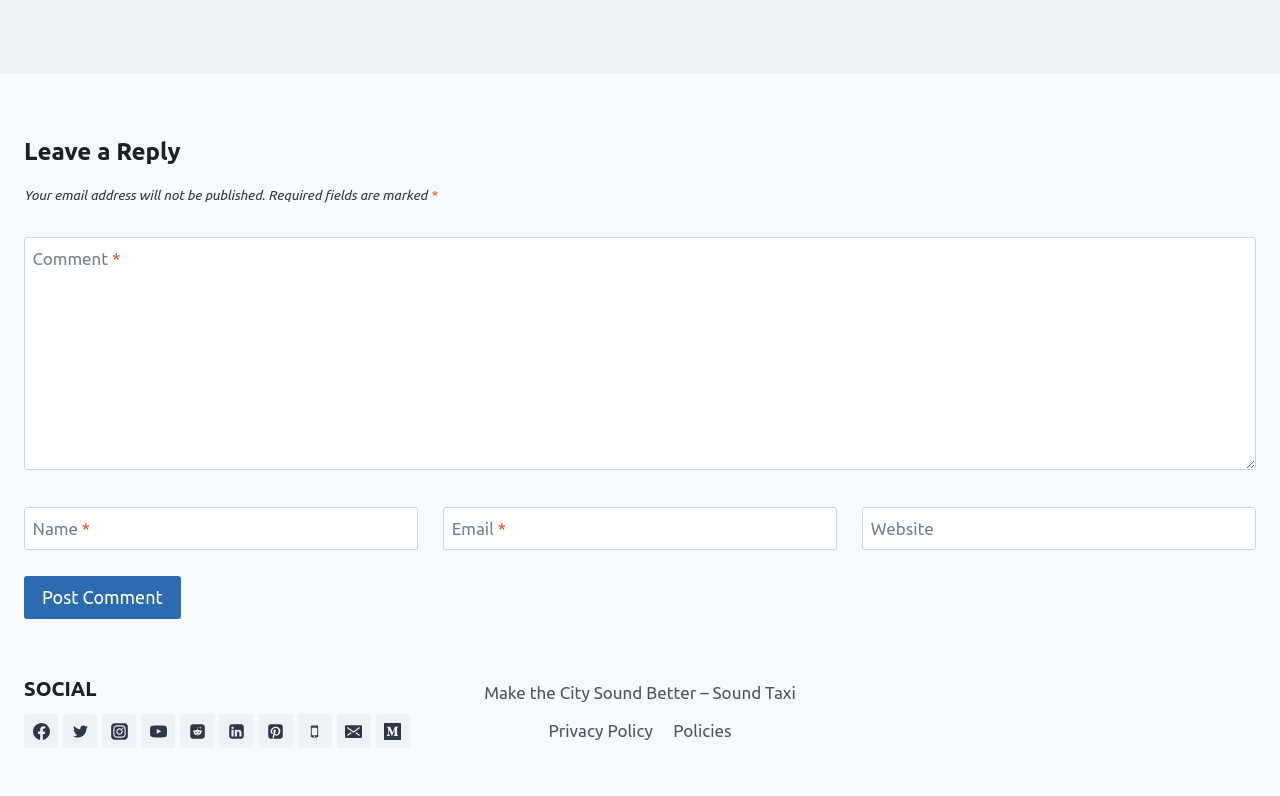Find the bounding box coordinates of the area that needs to be clicked in order to achieve the following instruction: "Visit Facebook". The coordinates should be specified as four float numbers between 0 and 1, i.e., [left, top, right, bottom].

[0.019, 0.897, 0.045, 0.94]